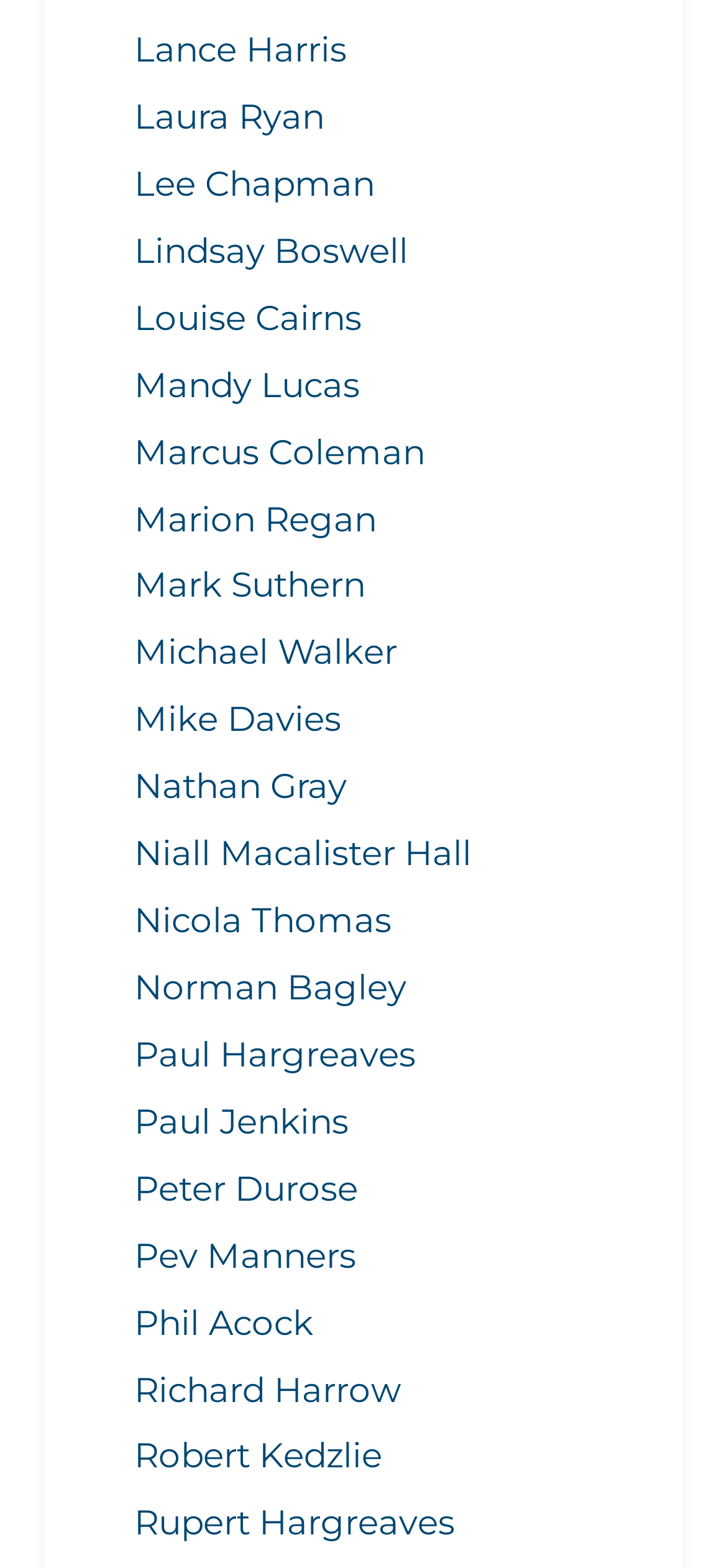Please give a concise answer to this question using a single word or phrase: 
What is the name of the first person on the list?

Lance Harris